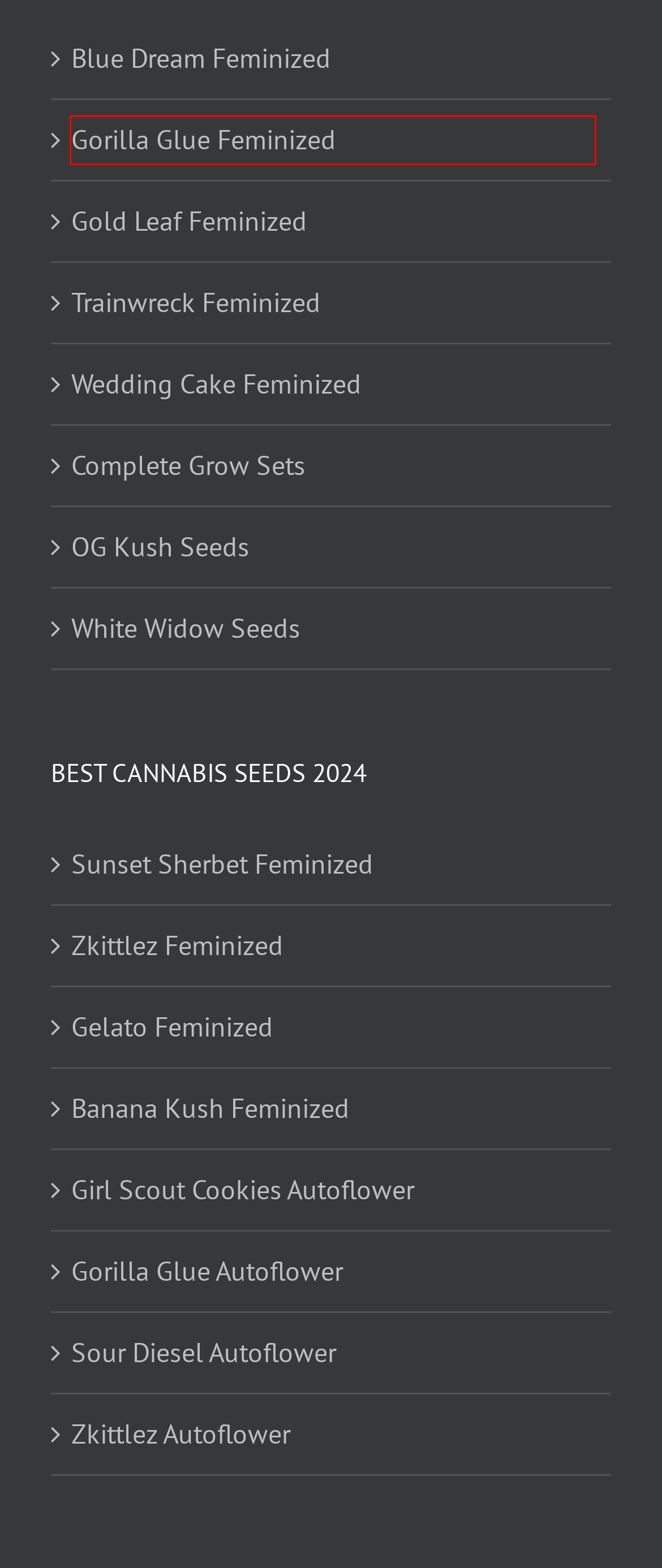Look at the screenshot of a webpage, where a red bounding box highlights an element. Select the best description that matches the new webpage after clicking the highlighted element. Here are the candidates:
A. Trainwreck Feminized Seeds | Marijuana Seeds For Sale
B. Girl Scout Cookies Extreme Autoflower | Buy Marijuana Seeds
C. Blue Dream Feminized Seeds | Marijuana Seeds For Sale
D. Gelato Feminized Seeds | Marijuana Seeds For Sale
E. OG Kush Seeds For Sale Online | Marijuana Seeds for Sale
F. Banana Kush Feminized Seeds | Marijuana Seeds For Sale
G. Gorilla Glue Feminized Seeds | Marijuana Seeds For Sale
H. Wedding Cake Feminized Seeds | Marijuana Seeds For Sale

G